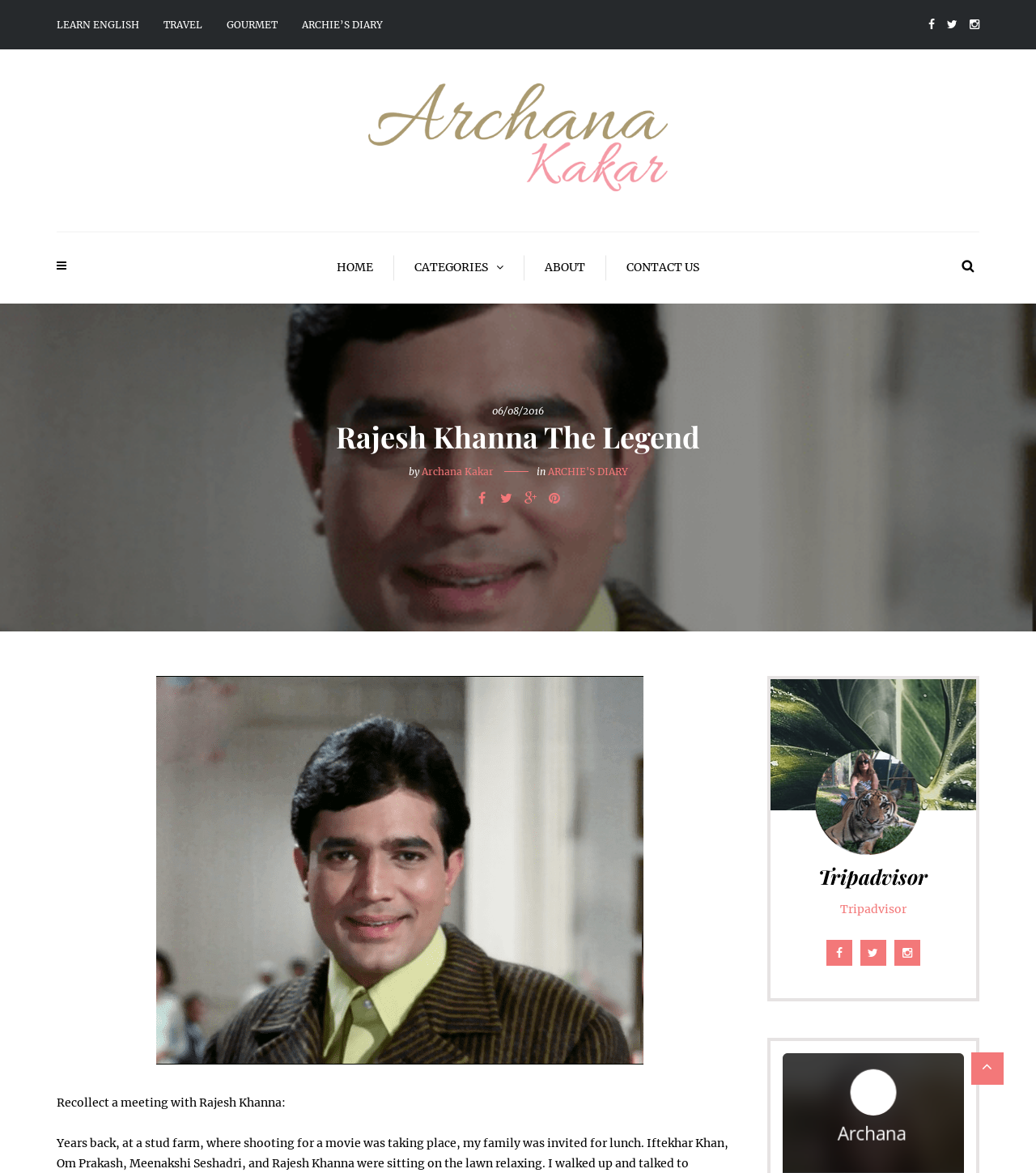What is the name of the website mentioned at the bottom of the webpage?
Look at the webpage screenshot and answer the question with a detailed explanation.

I found a heading element with the text 'Tripadvisor' near the bottom of the webpage, which suggests that Tripadvisor is a website mentioned on the webpage.